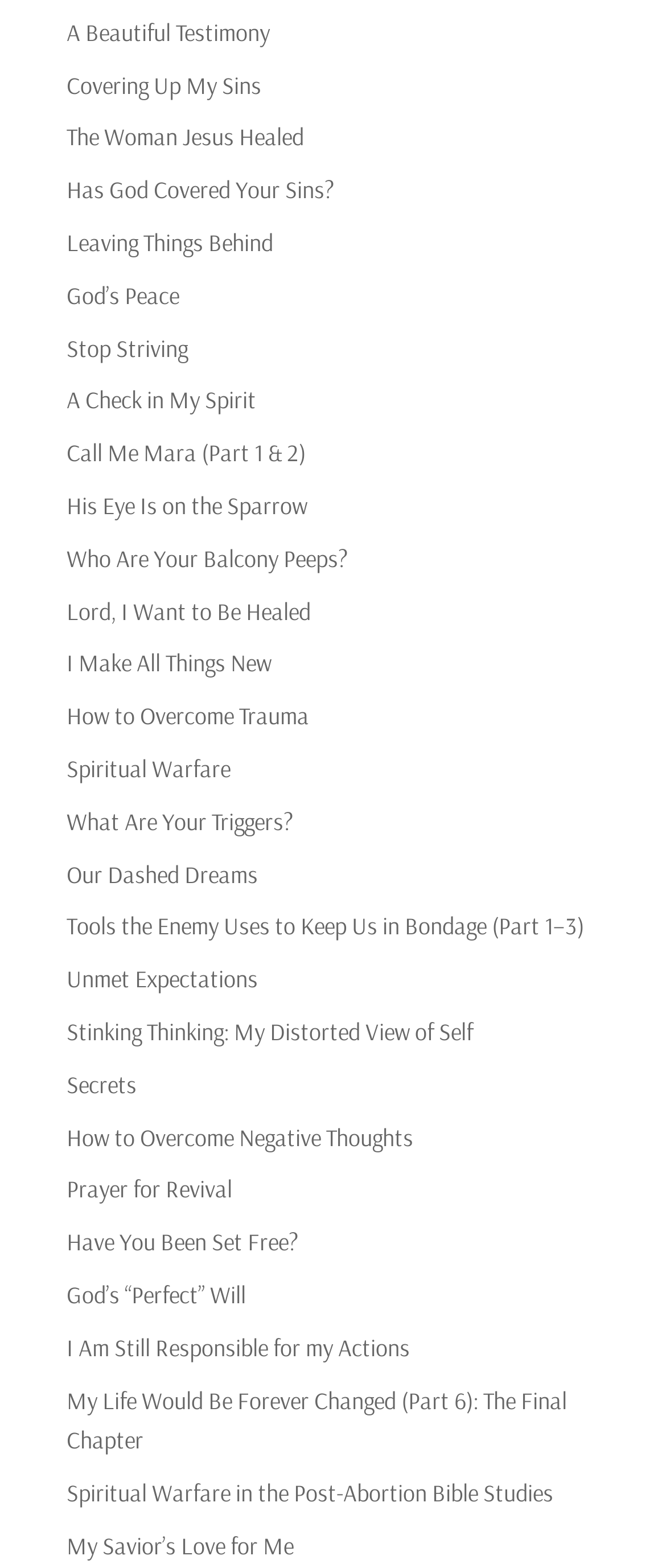Find the bounding box coordinates of the clickable area that will achieve the following instruction: "Click on 'A Beautiful Testimony'".

[0.1, 0.011, 0.405, 0.03]